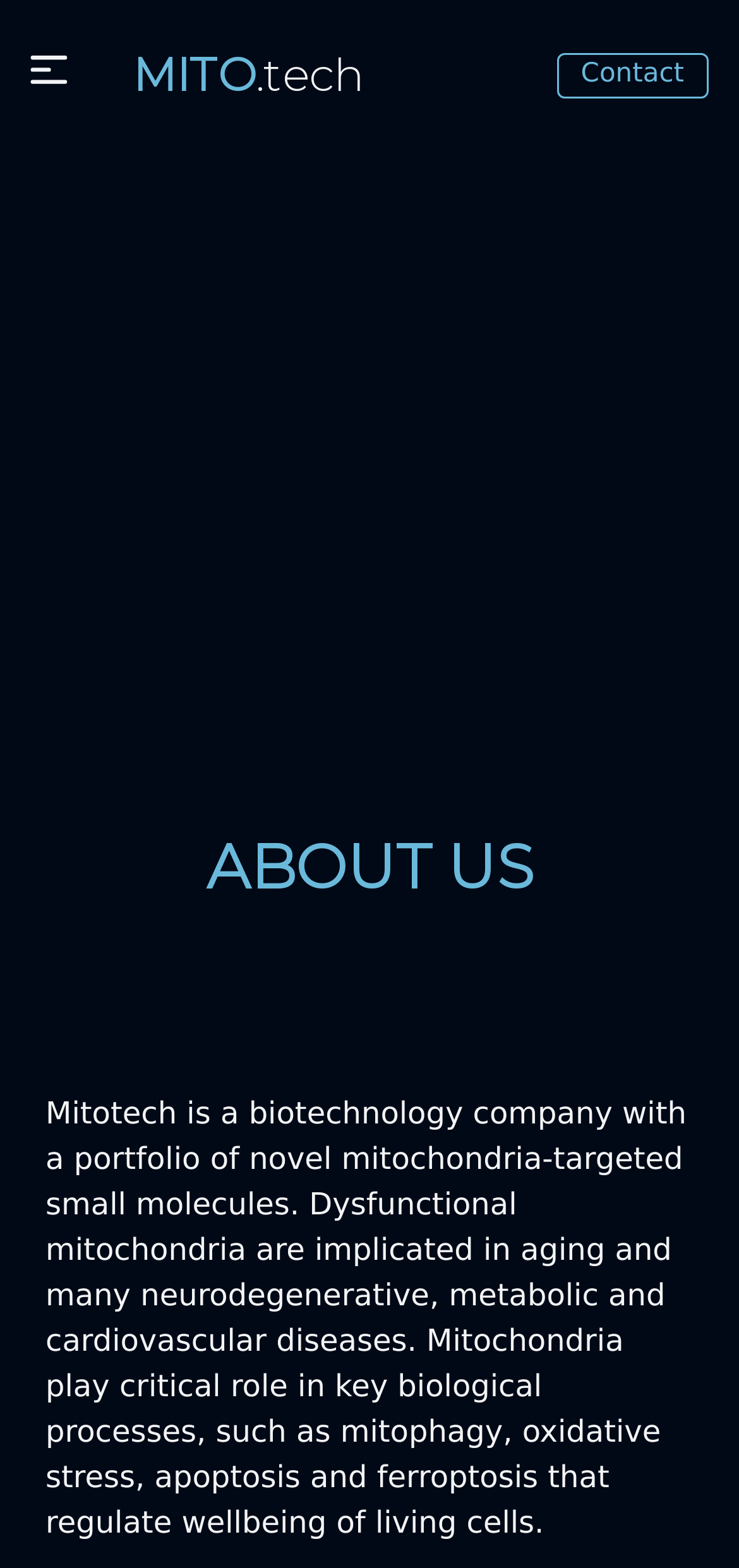Provide the bounding box coordinates of the HTML element described as: "parent_node: MITO.tech". The bounding box coordinates should be four float numbers between 0 and 1, i.e., [left, top, right, bottom].

[0.021, 0.019, 0.159, 0.077]